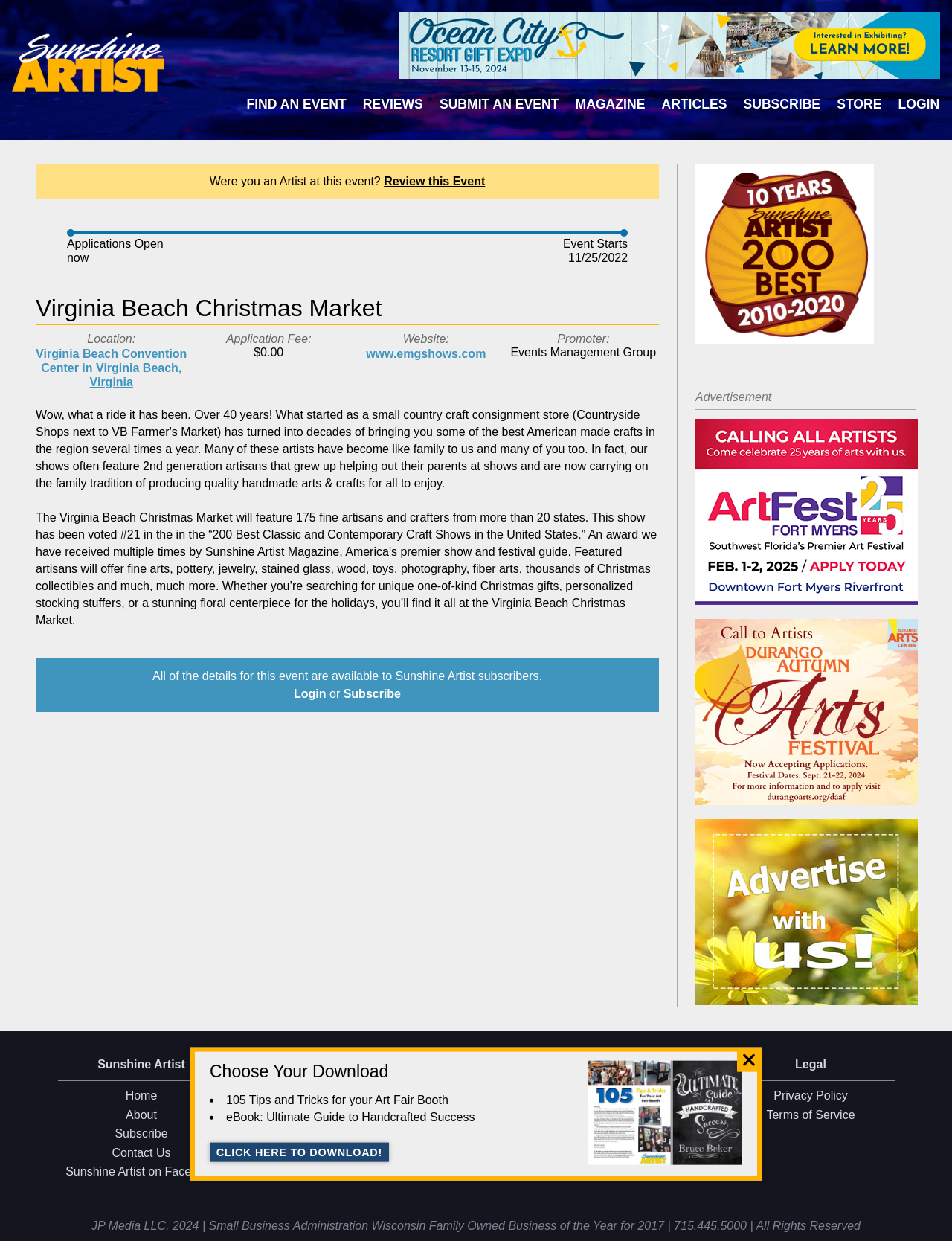Identify the bounding box coordinates for the UI element described as follows: "Submit an Event". Ensure the coordinates are four float numbers between 0 and 1, formatted as [left, top, right, bottom].

[0.462, 0.078, 0.587, 0.092]